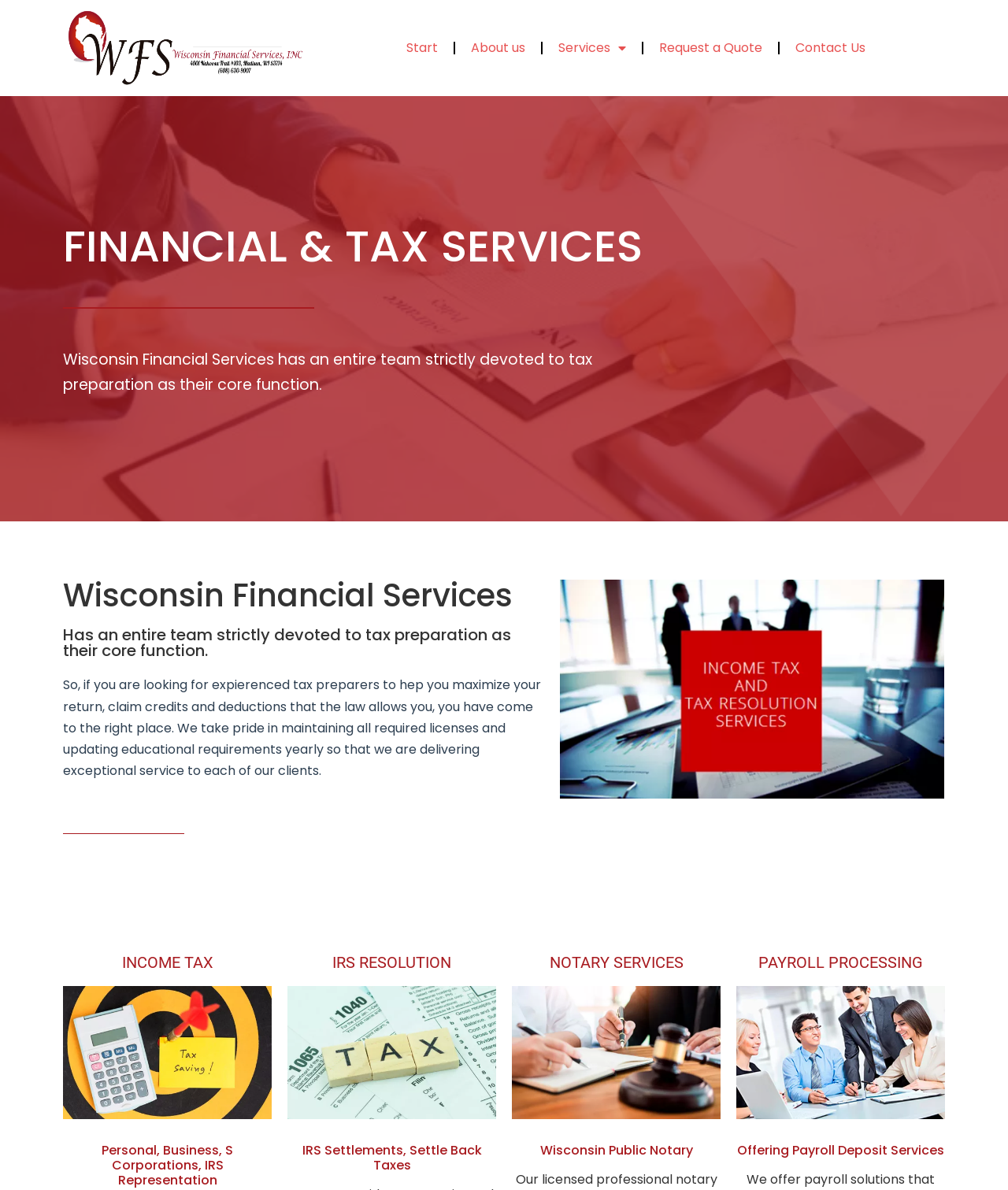Summarize the webpage in an elaborate manner.

The webpage is about Wisconsin Financial Services, a company that provides financial and tax services. At the top left corner, there is a logo of the company. Below the logo, there is a heading that reads "FINANCIAL & TAX SERVICES" in a prominent font. 

To the right of the logo, there is a navigation menu with five links: "Start", "About us", "Services", "Request a Quote", and "Contact Us". These links are aligned horizontally and are positioned near the top of the page.

Below the navigation menu, there is a brief introduction to the company, stating that they have a team dedicated to tax preparation as their core function. This text is followed by a heading that reads "Wisconsin Financial Services" and another heading that summarizes the company's expertise in tax preparation.

To the right of the introduction, there is an image related to Wisconsin Financial Services. Below the image, there are four sections, each with a heading and an image. The sections are titled "INCOME TAX", "IRS RESOLUTION", "NOTARY SERVICES", and "PAYROLL PROCESSING". Each section has a brief description of the services offered by the company.

The images in each section are positioned to the left of the corresponding headings and descriptions. The headings and descriptions are aligned vertically, with the headings in a larger font size than the descriptions. Overall, the webpage has a clean and organized structure, making it easy to navigate and understand the services offered by Wisconsin Financial Services.